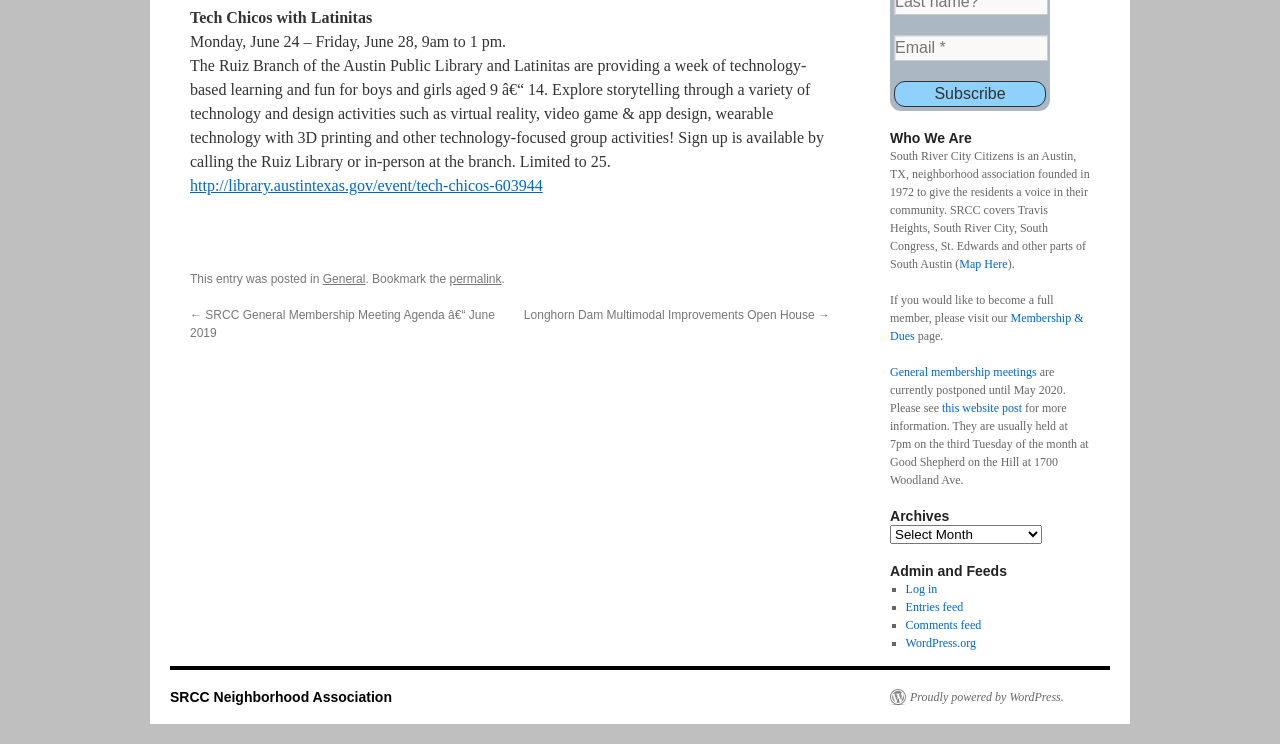Find the coordinates for the bounding box of the element with this description: "Membership & Dues".

[0.695, 0.418, 0.846, 0.461]